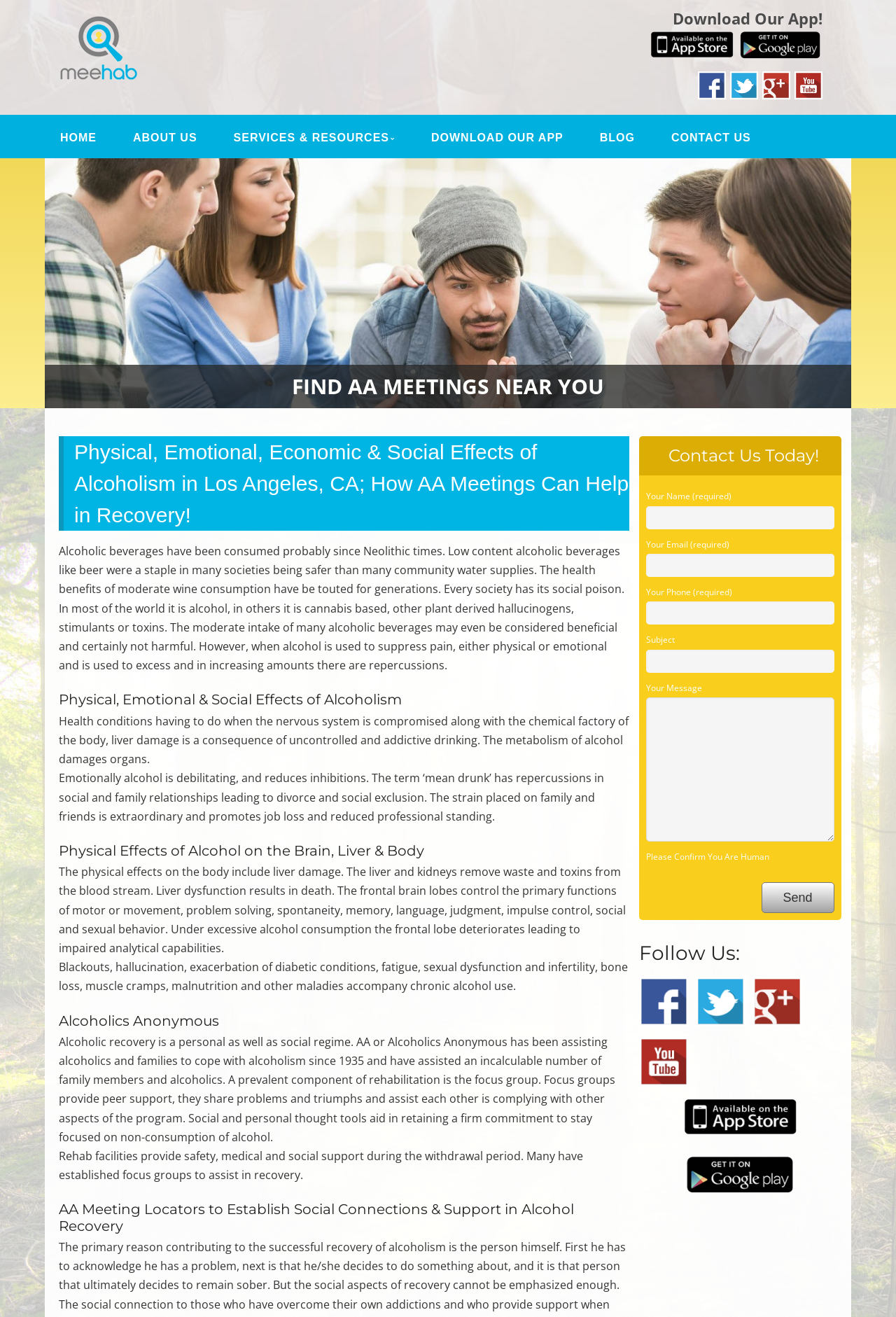Determine the bounding box coordinates of the region that needs to be clicked to achieve the task: "Click on the 'HOME' link".

[0.059, 0.093, 0.116, 0.115]